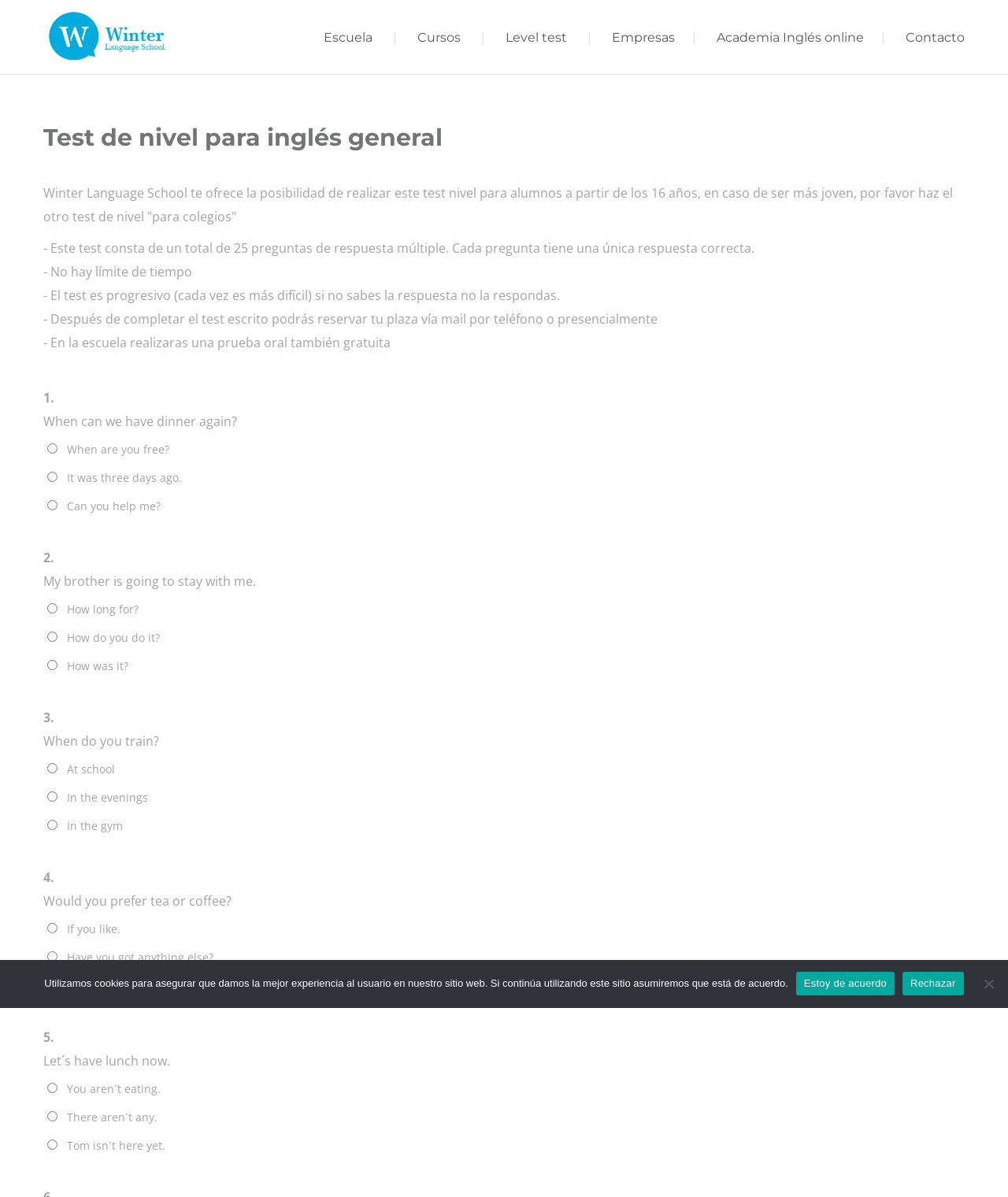Point out the bounding box coordinates of the section to click in order to follow this instruction: "Click the 'Contacto' link".

[0.898, 0.025, 0.957, 0.038]